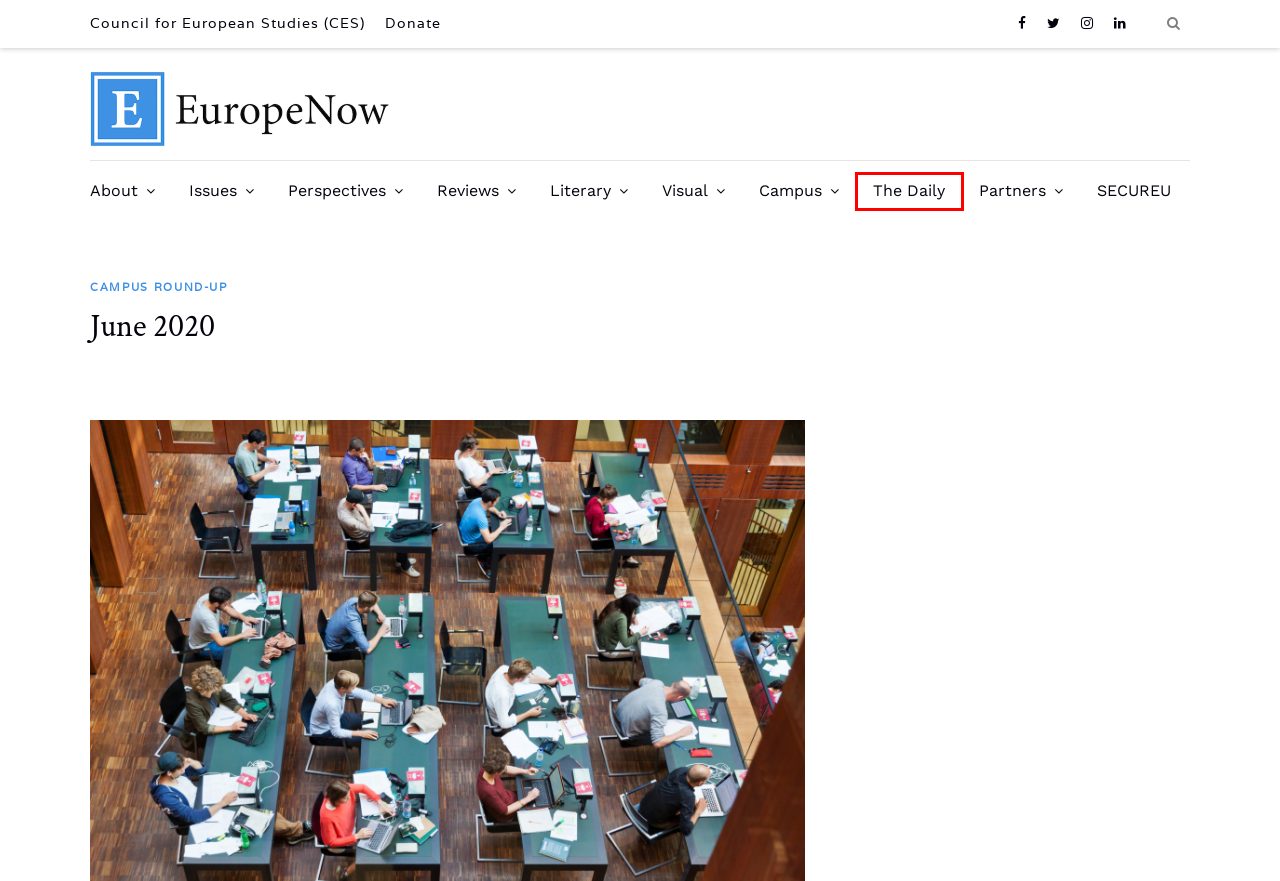Given a screenshot of a webpage with a red rectangle bounding box around a UI element, select the best matching webpage description for the new webpage that appears after clicking the highlighted element. The candidate descriptions are:
A. Support EuropeNow – EuropeNow
B. Visual – EuropeNow
C. EuropeNow – a journal of research & art
D. Literary – EuropeNow
E. Perspectives – EuropeNow
F. Campus Round-Up – EuropeNow
G. Campus – EuropeNow
H. EuropeNow Daily – EuropeNow

H